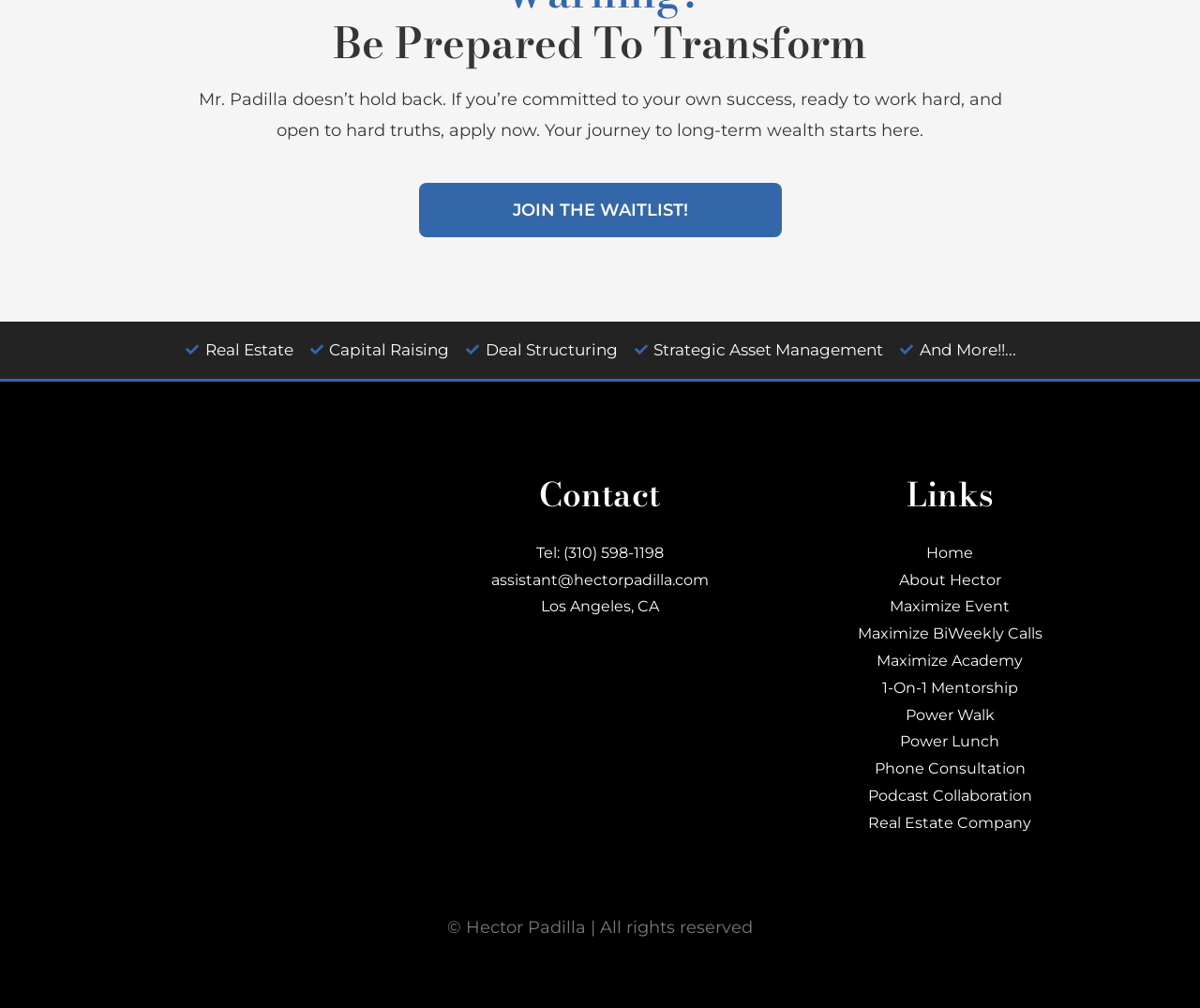Examine the image and give a thorough answer to the following question:
What is the name of the person mentioned on the webpage?

The name 'Hector Padilla' is mentioned in the contact information section of the webpage, specifically in the email address 'assistant@hectorpadilla.com'.